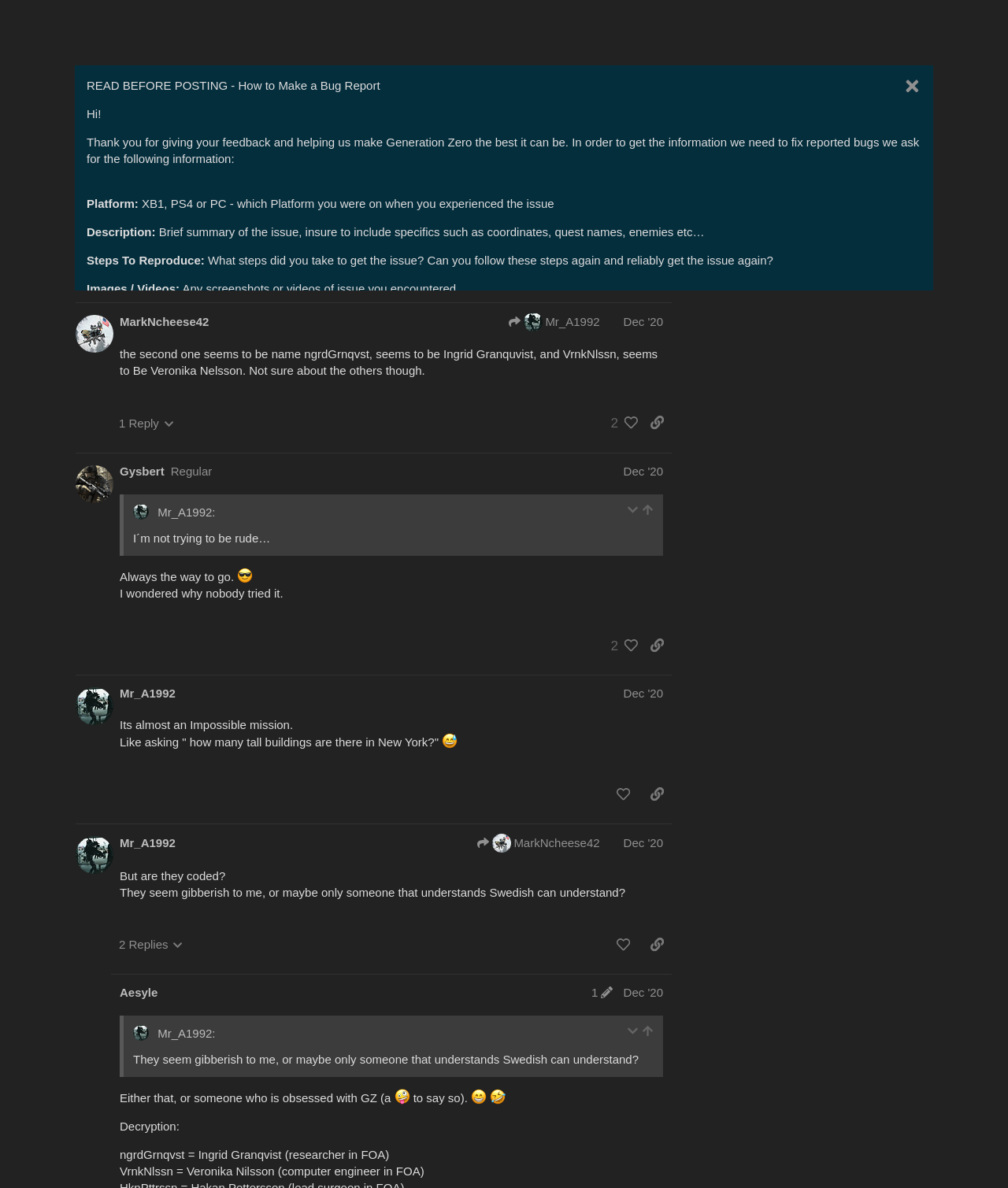Bounding box coordinates should be provided in the format (top-left x, top-left y, bottom-right x, bottom-right y) with all values between 0 and 1. Identify the bounding box for this UI element: cave%20entrance%20in%20arena1920×1080 535 KB

[0.119, 0.516, 0.658, 0.773]